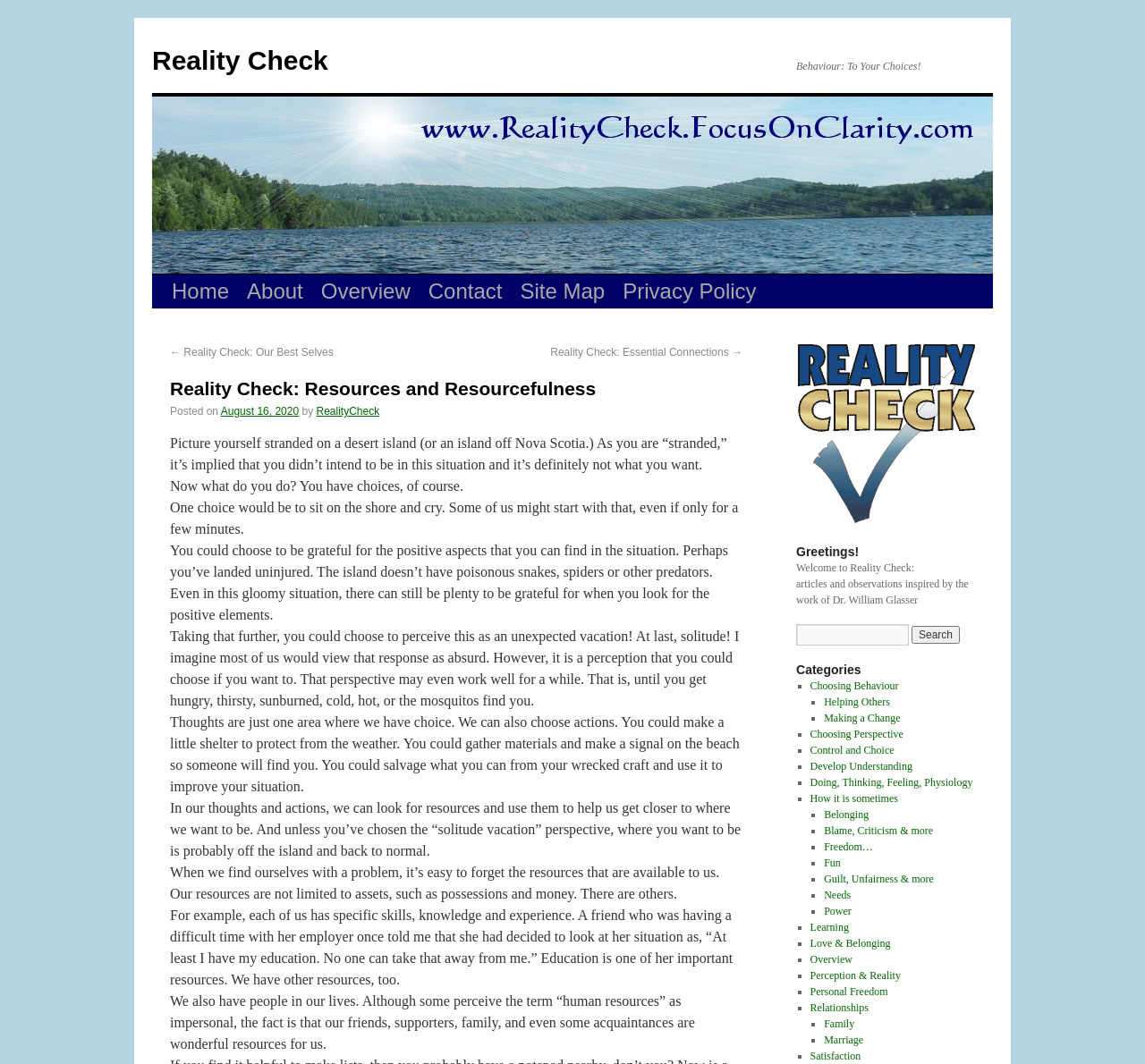Please determine the bounding box coordinates, formatted as (top-left x, top-left y, bottom-right x, bottom-right y), with all values as floating point numbers between 0 and 1. Identify the bounding box of the region described as: Perception & Reality

[0.707, 0.911, 0.787, 0.923]